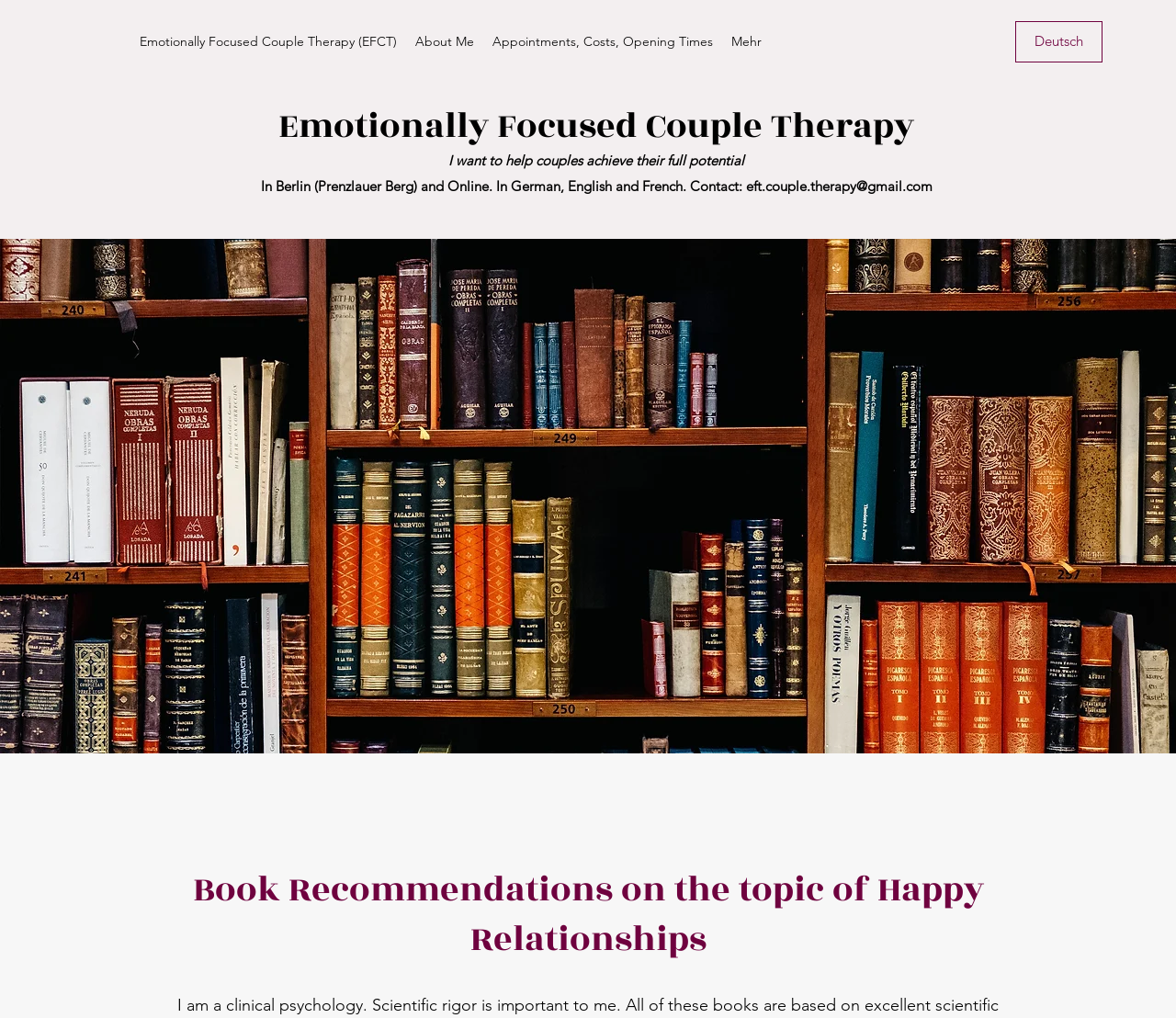Pinpoint the bounding box coordinates of the element that must be clicked to accomplish the following instruction: "Check Appointments, Costs, Opening Times". The coordinates should be in the format of four float numbers between 0 and 1, i.e., [left, top, right, bottom].

[0.411, 0.027, 0.614, 0.054]